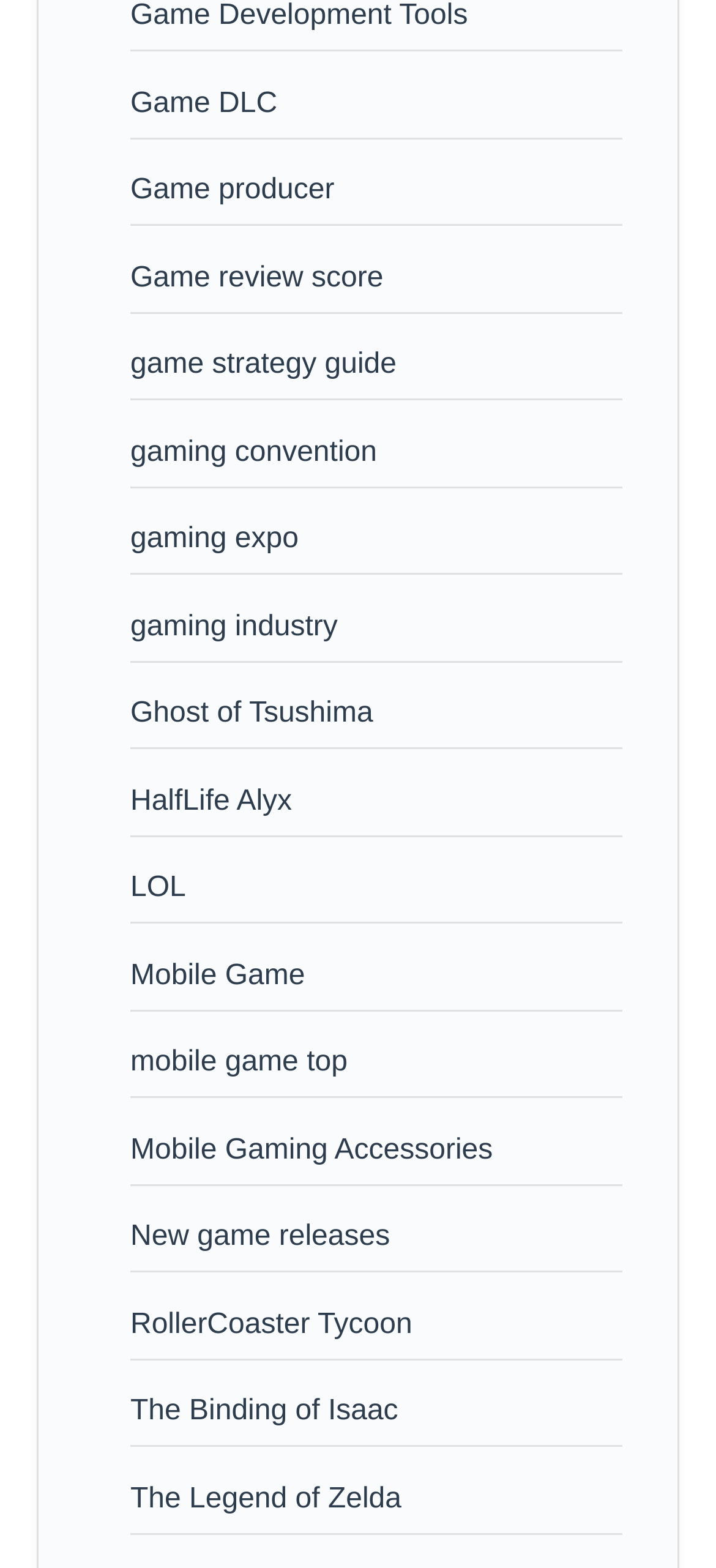Kindly determine the bounding box coordinates of the area that needs to be clicked to fulfill this instruction: "Check out New game releases".

[0.182, 0.779, 0.545, 0.799]